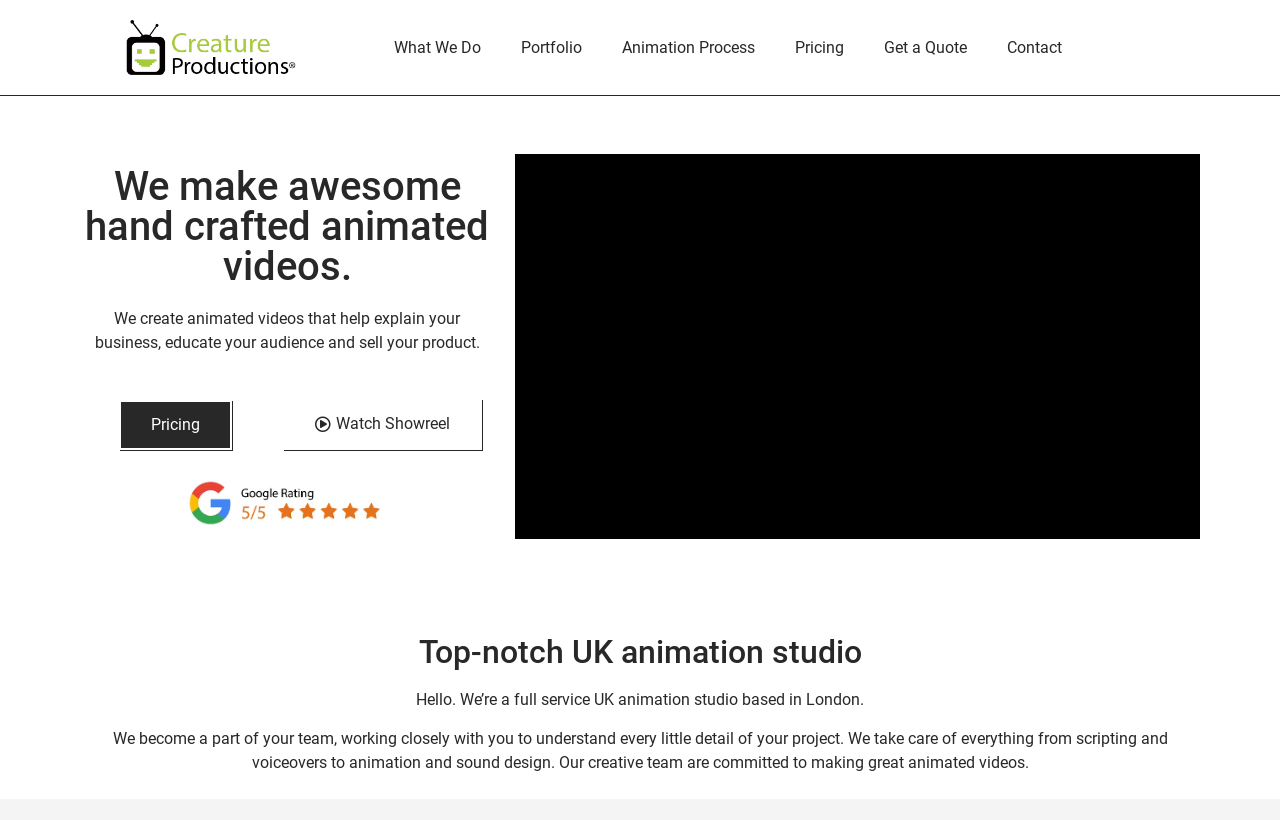Provide the bounding box coordinates of the UI element this sentence describes: "What We Do".

[0.292, 0.03, 0.391, 0.086]